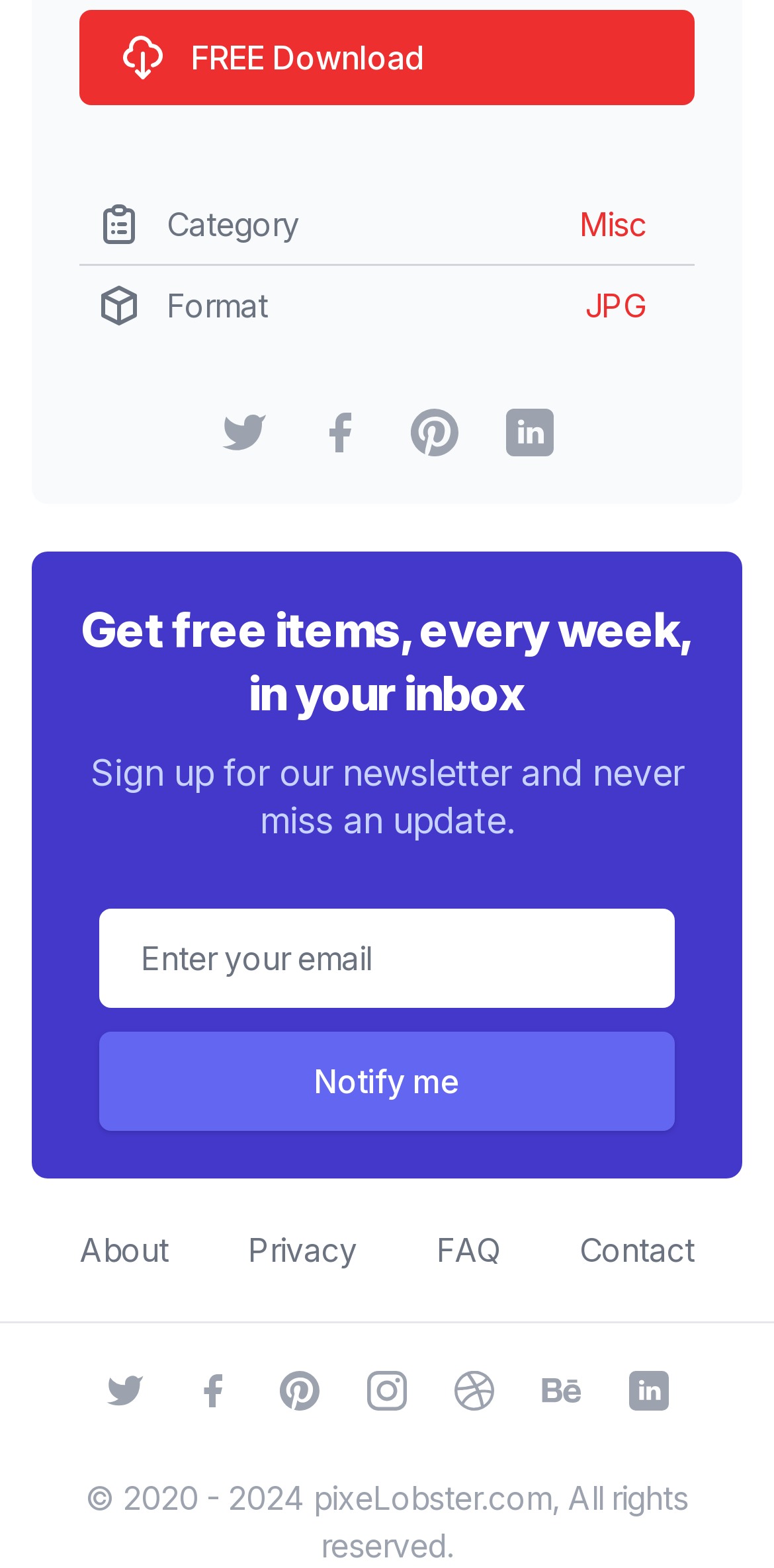Identify the bounding box coordinates for the region of the element that should be clicked to carry out the instruction: "Follow Menorca Van Rental on Instagram". The bounding box coordinates should be four float numbers between 0 and 1, i.e., [left, top, right, bottom].

None